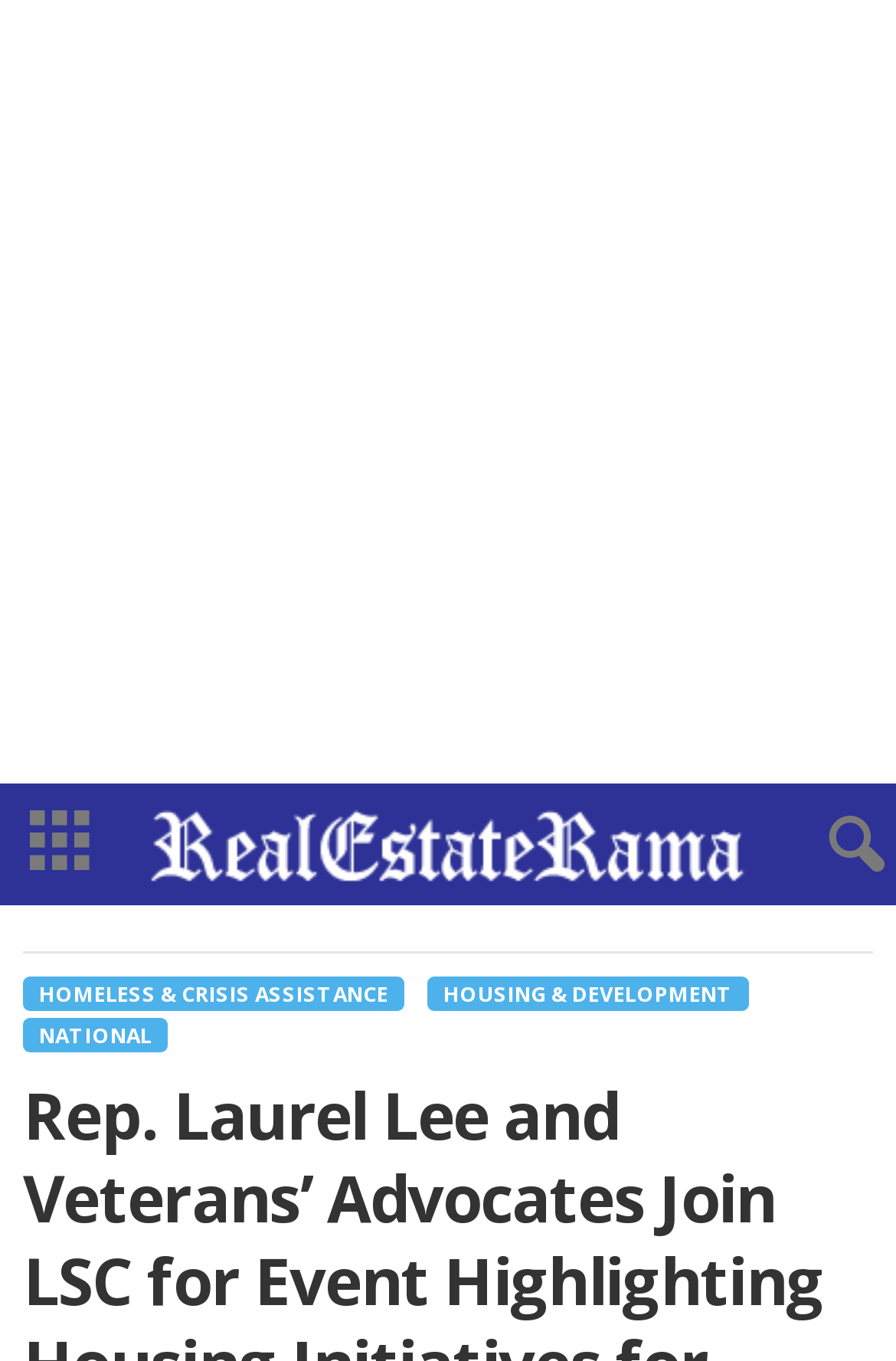Offer an in-depth caption of the entire webpage.

The webpage appears to be an event page for the Legal Services Corporation's (LSC) annual Veterans Day event. At the top of the page, there is a large advertisement iframe that spans the entire width of the page. Below the advertisement, there is a link with a icon, followed by the logo of RealEstateRama, which is an image. 

On the right side of the logo, there is a button with an icon. When clicked, it reveals a dropdown menu with three links: "HOMELESS & CRISIS ASSISTANCE", "HOUSING & DEVELOPMENT", and "NATIONAL". These links are positioned vertically, with "HOMELESS & CRISIS ASSISTANCE" at the top and "NATIONAL" at the bottom.

The event details, as mentioned in the meta description, are not explicitly mentioned on the webpage, but it is likely that they are discussed in the content below the logo and the button.